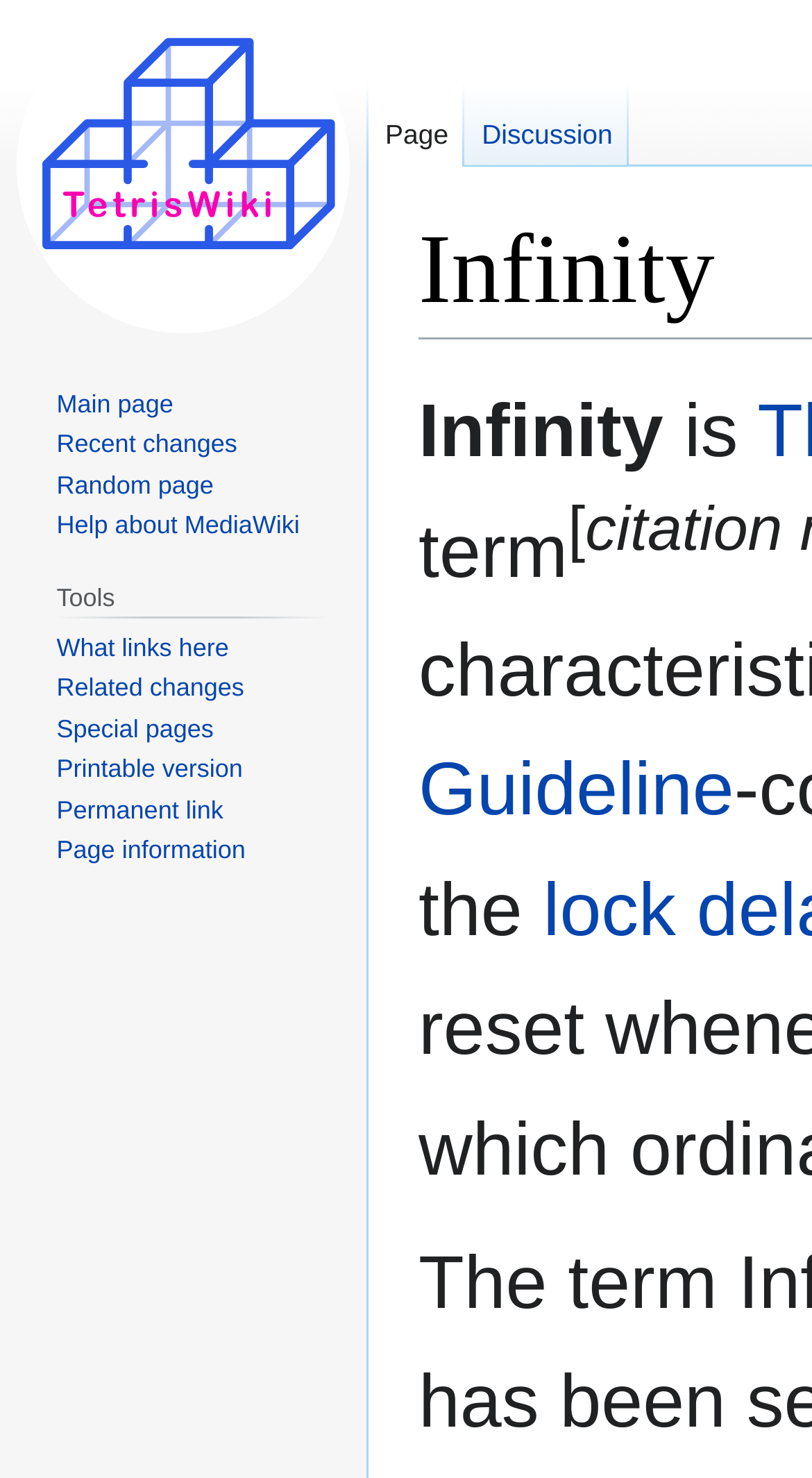What is the name of the current page?
Provide a detailed and extensive answer to the question.

The name of the current page can be found in the static text element 'Infinity' located at the top of the page, which is part of the title of the webpage.